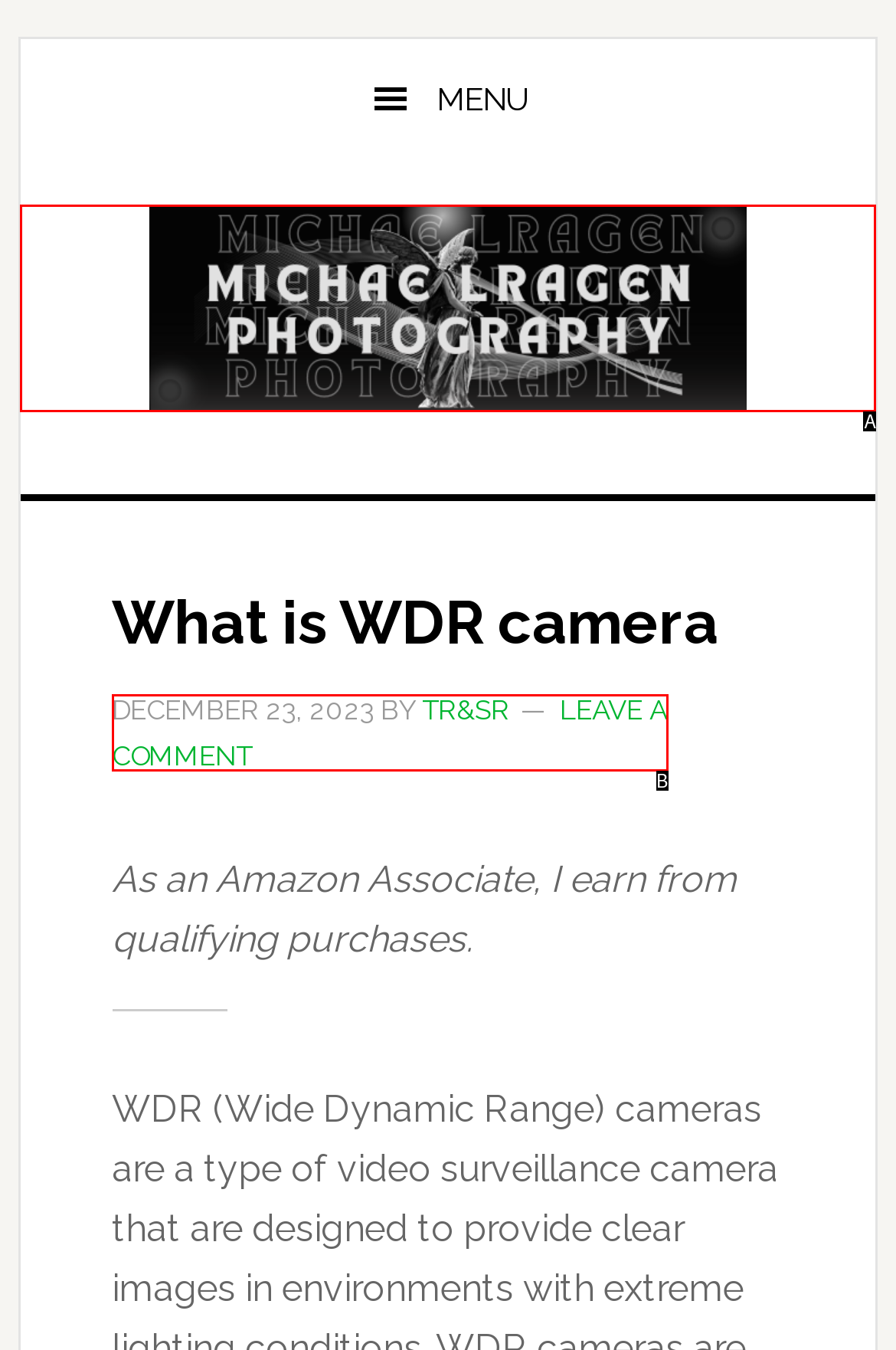Choose the option that matches the following description: Leave a Comment
Answer with the letter of the correct option.

B